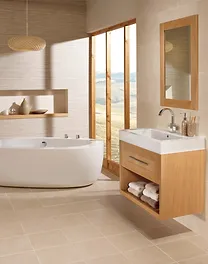Craft a thorough explanation of what is depicted in the image.

This image showcases a beautifully designed modern bathroom featuring a combination of natural materials and elegant lines. At the forefront, a sleek wooden vanity unit with an integrated sink provides both functionality and style. The vanity's spacious drawer, partially open, reveals neatly stacked towels, enhancing the organized aesthetic. 

To the left, a luxurious white bathtub adds a touch of relaxation, complemented by large windows that flood the room with natural light, offering picturesque views of the outdoors. The warm tones of the wooden accents contrast beautifully with the soft beige tiles, creating a harmonious and tranquil ambiance. Soft lighting from the pendant fixture above adds a cozy glow, making this space not just a bathroom, but a serene retreat.